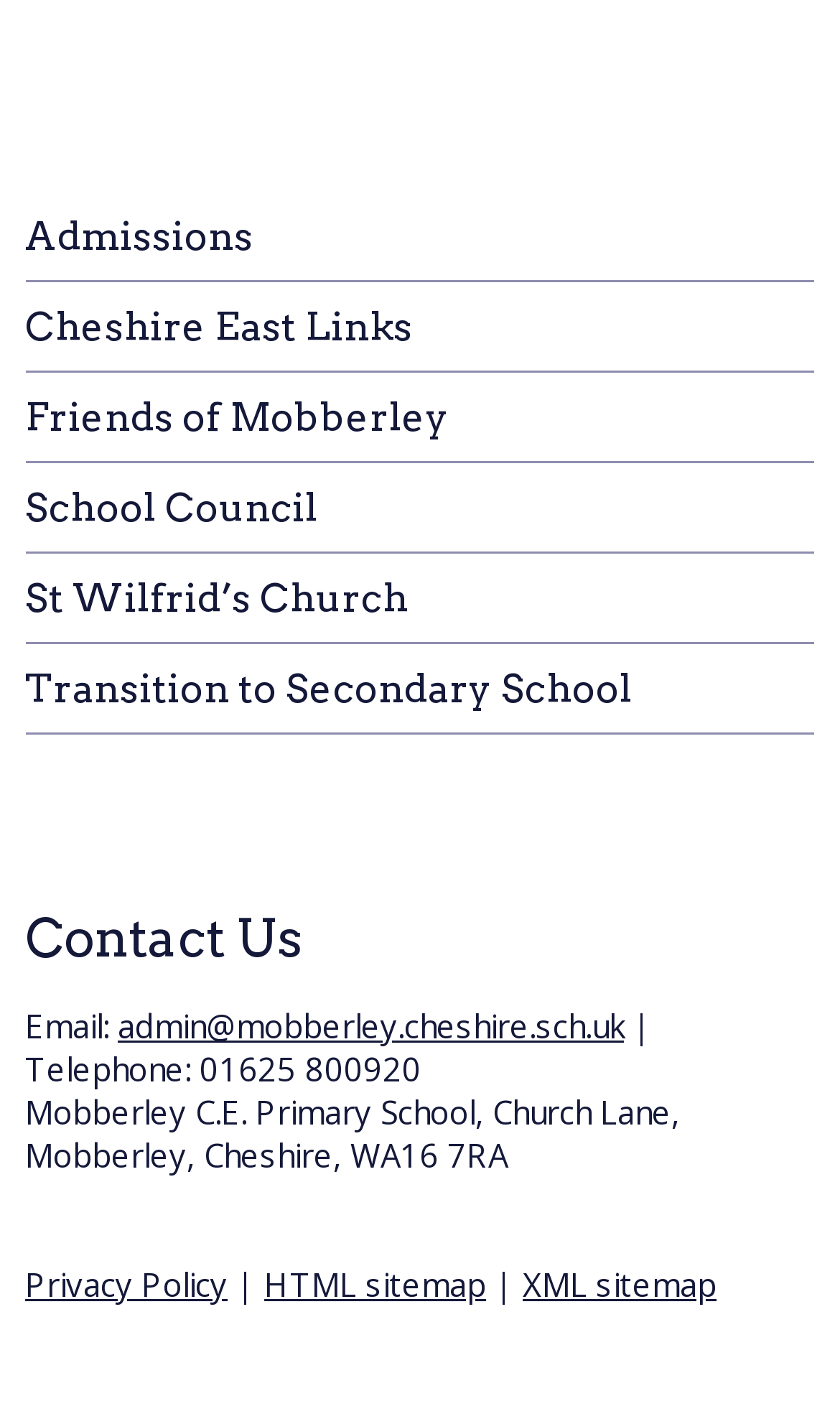What are the links available in the footer section?
Please answer the question as detailed as possible based on the image.

I found the links by looking at the bottom of the webpage, where there are three links: 'Privacy Policy', 'HTML sitemap', and 'XML sitemap'.